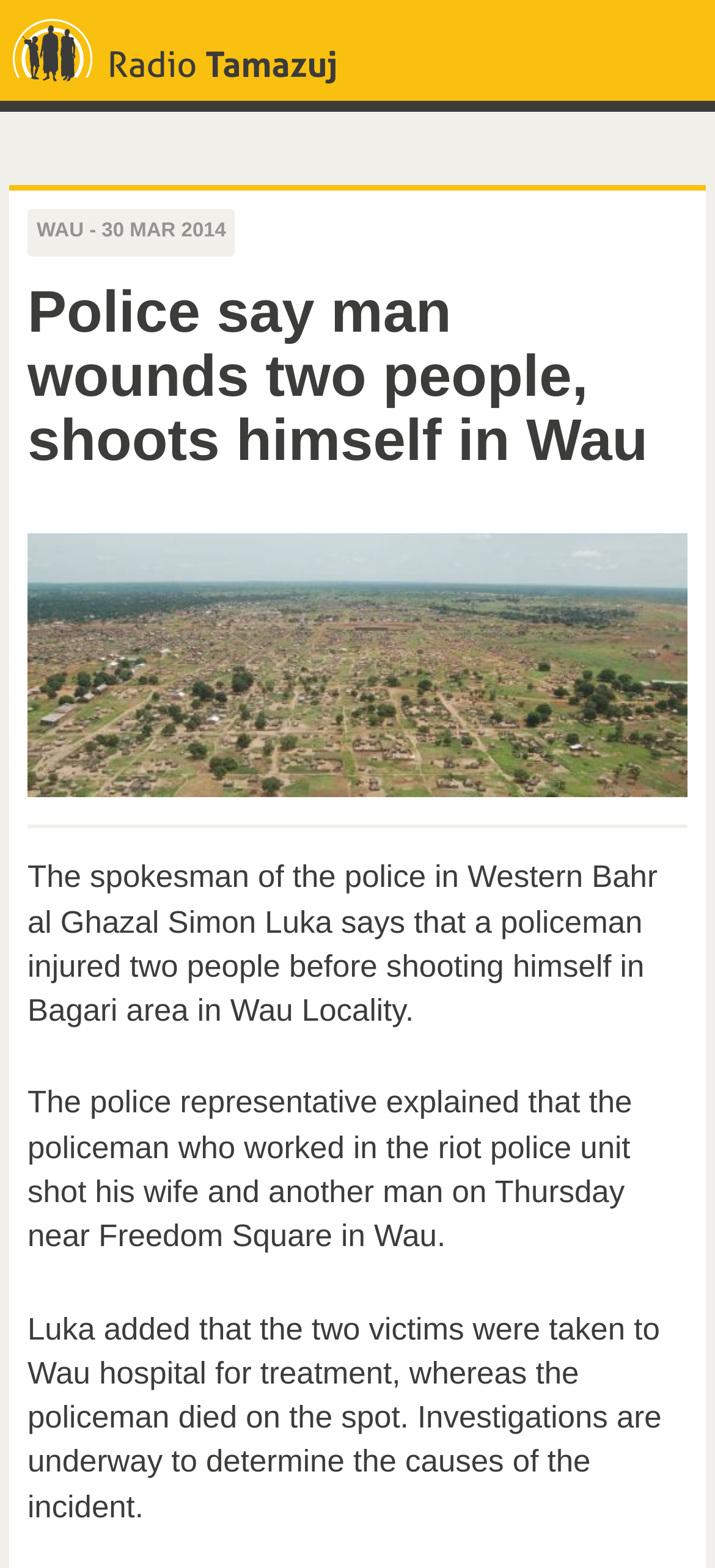Please give a short response to the question using one word or a phrase:
Where did the policeman shoot himself?

Bagari area in Wau Locality